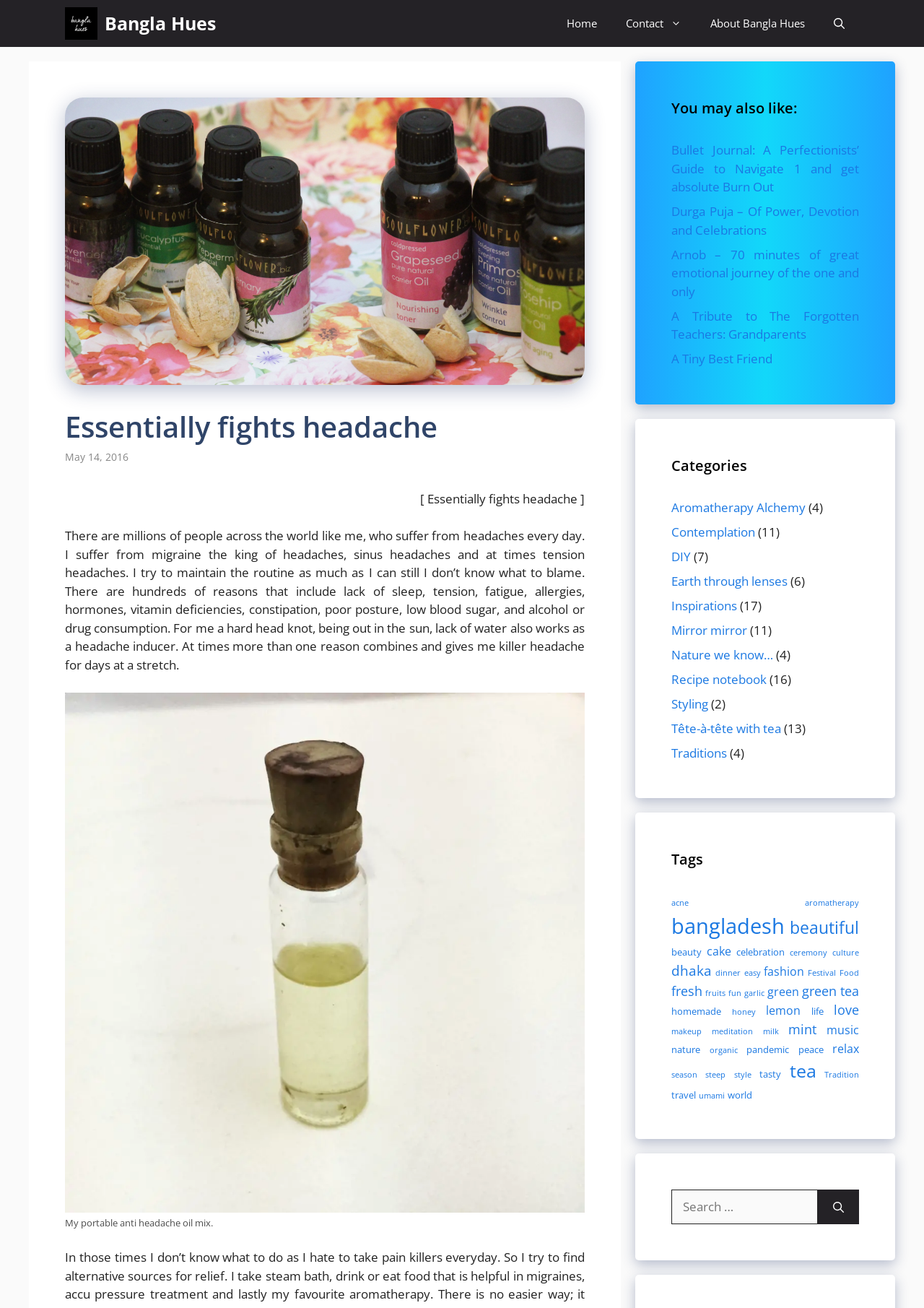How many items are in the 'bangladesh' tag? Examine the screenshot and reply using just one word or a brief phrase.

17